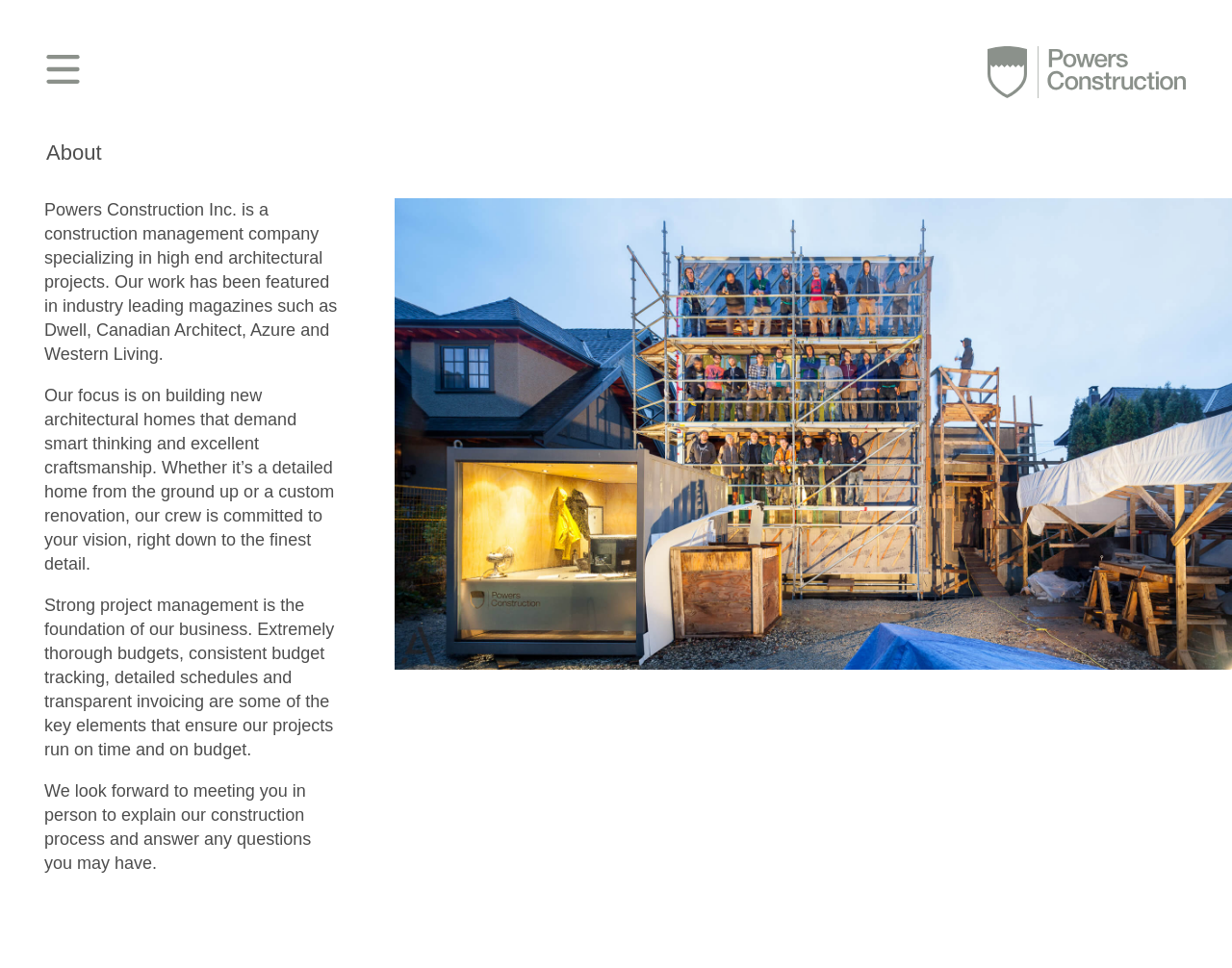Could you please study the image and provide a detailed answer to the question:
How many navigation buttons are there?

There are two navigation buttons on the webpage, one for 'previous slide' and another for 'next slide', which can be found at the bottom of the webpage.